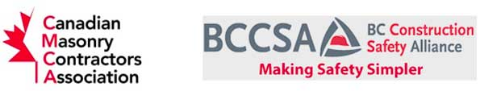What is the purpose of showcasing the logos in the image?
Using the information from the image, provide a comprehensive answer to the question.

The image underscores the affiliations of Empire Masonry Ltd. with these important industry associations, highlighting their commitment to safety and professionalism in masonry work.